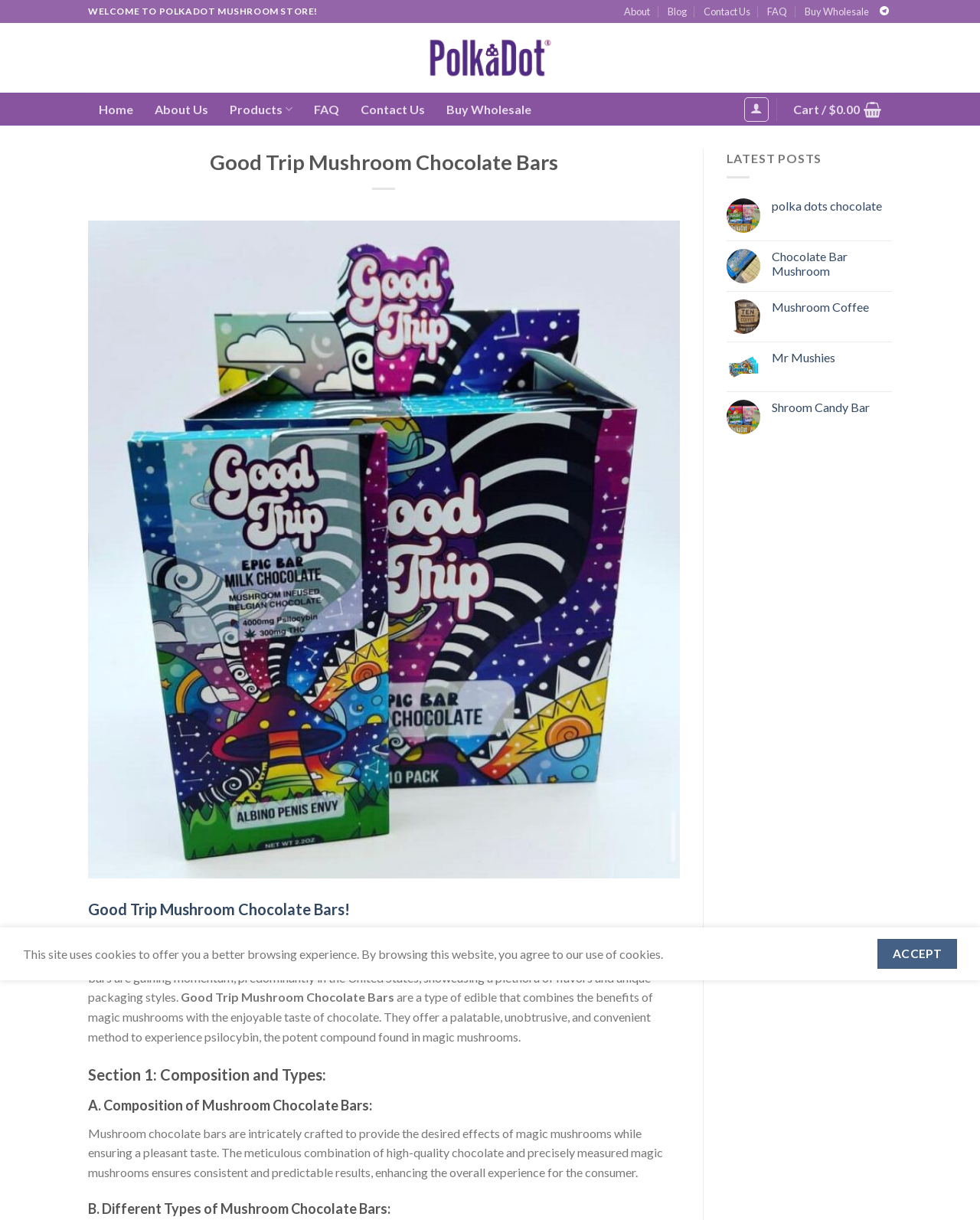What is the name of the store?
Examine the image and give a concise answer in one word or a short phrase.

PolkaDot Mushroom Store